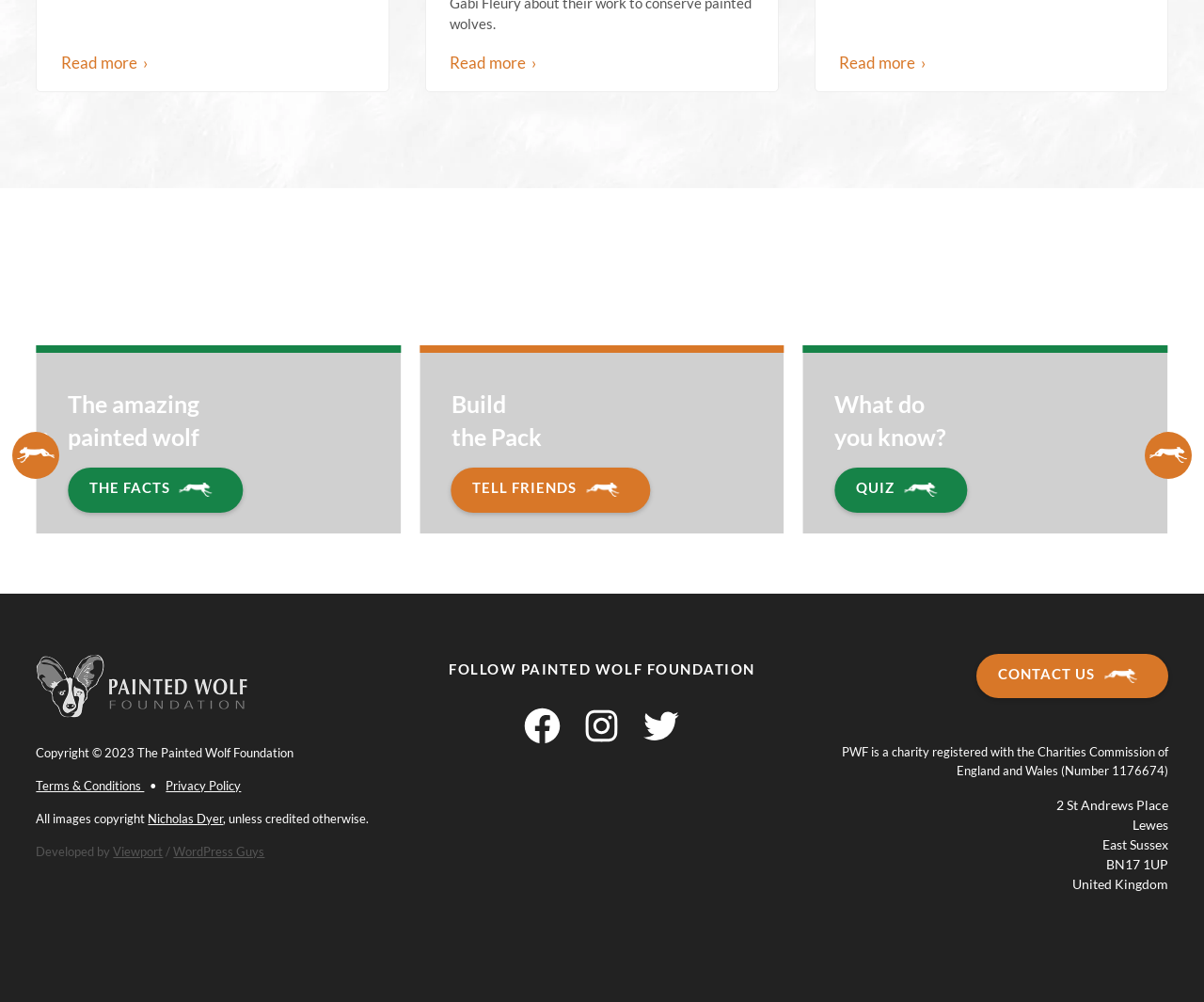Show the bounding box coordinates for the element that needs to be clicked to execute the following instruction: "Click 'Read more ›'". Provide the coordinates in the form of four float numbers between 0 and 1, i.e., [left, top, right, bottom].

[0.05, 0.055, 0.122, 0.071]